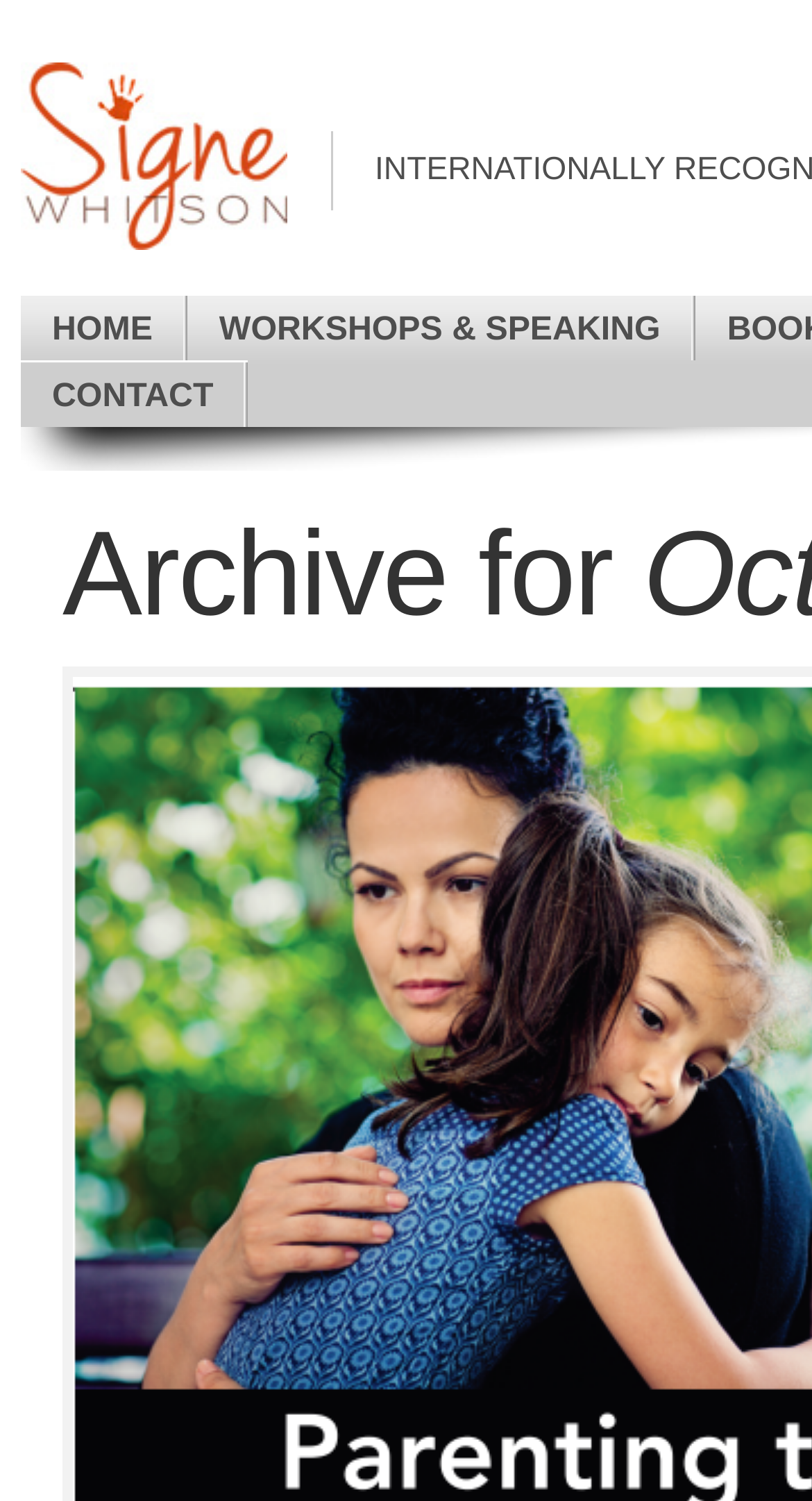Extract the primary header of the webpage and generate its text.

Archive for October, 2019